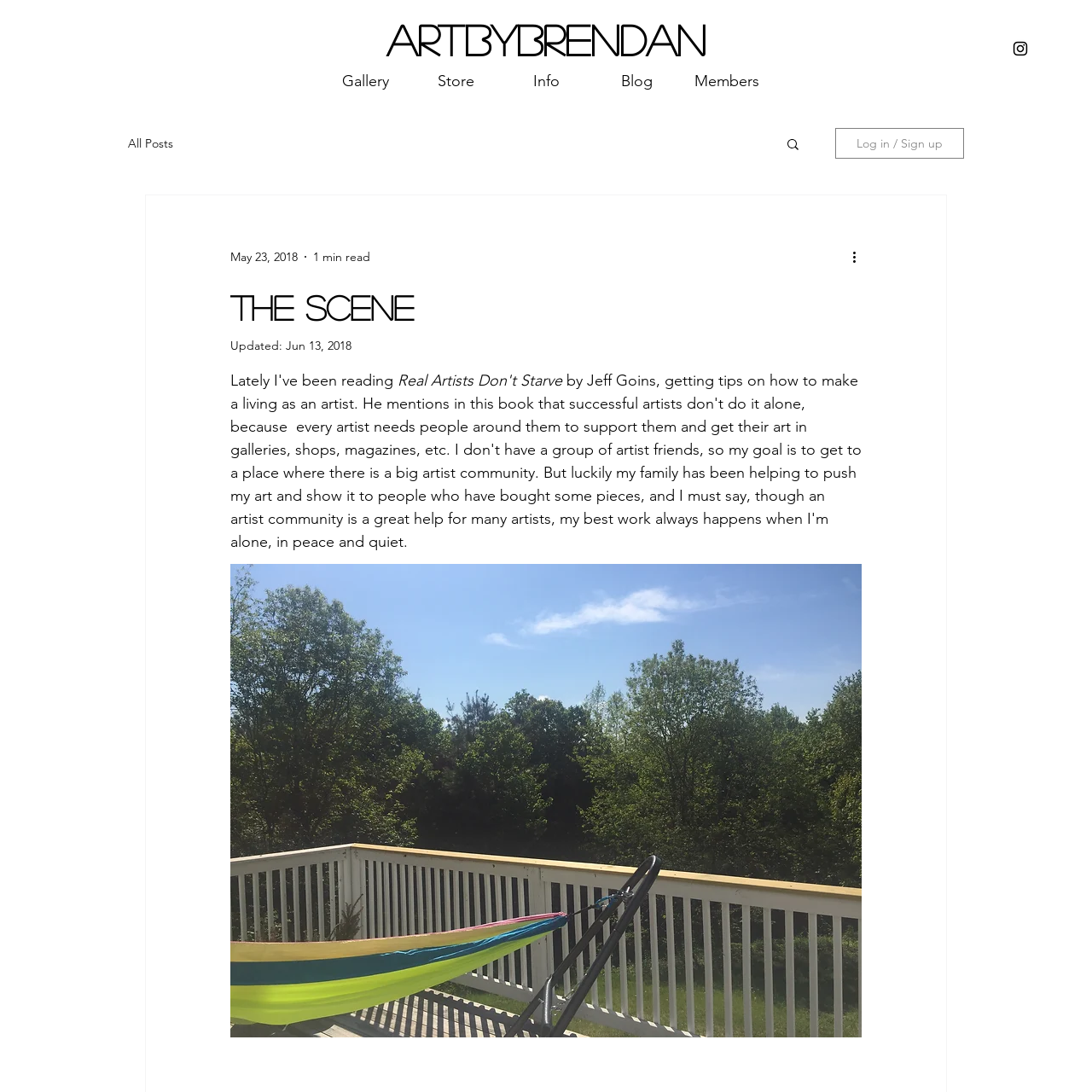Provide a one-word or brief phrase answer to the question:
What is the name of the artist?

Brendan